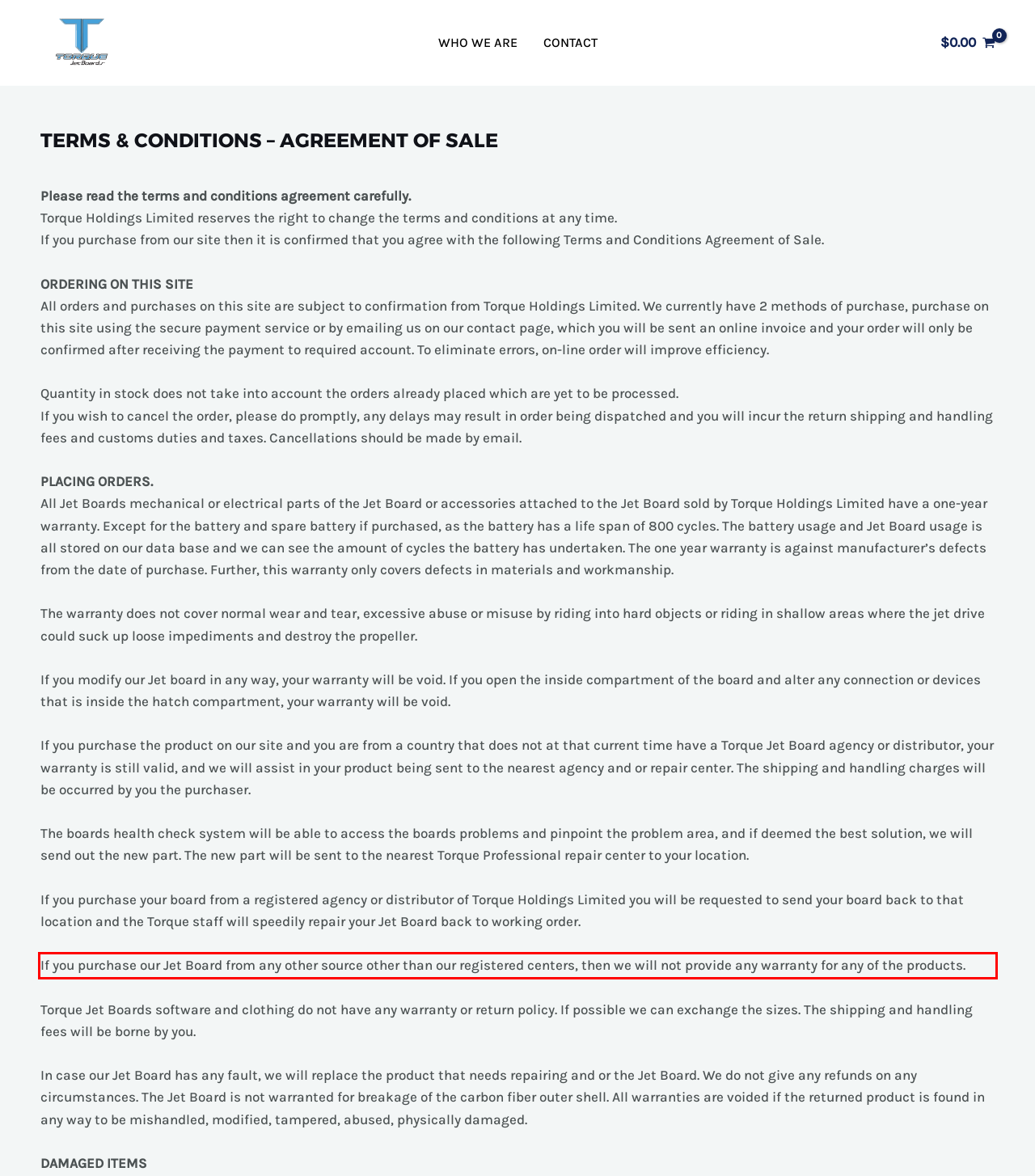You have a screenshot of a webpage where a UI element is enclosed in a red rectangle. Perform OCR to capture the text inside this red rectangle.

If you purchase our Jet Board from any other source other than our registered centers, then we will not provide any warranty for any of the products.